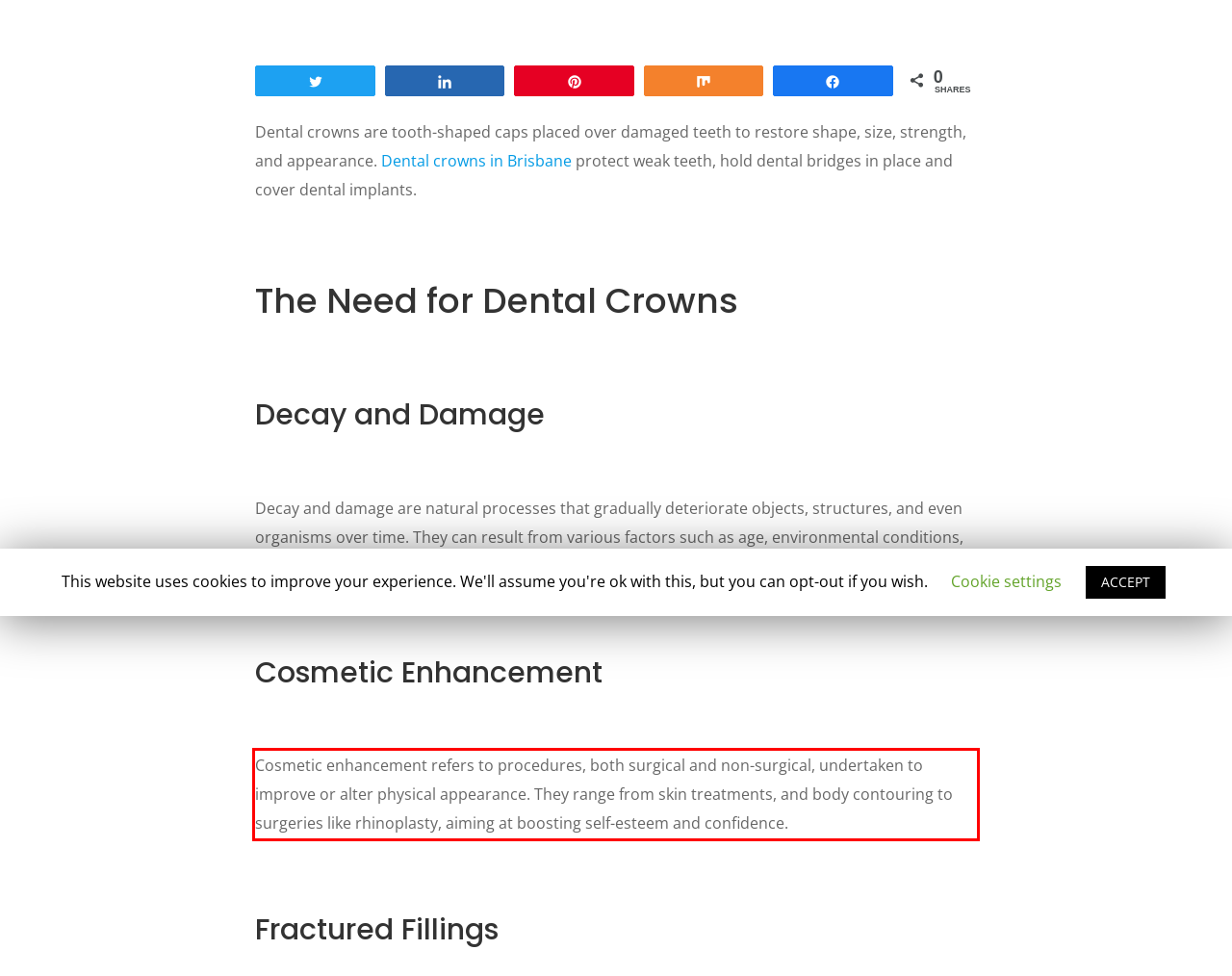The screenshot you have been given contains a UI element surrounded by a red rectangle. Use OCR to read and extract the text inside this red rectangle.

Cosmetic enhancement refers to procedures, both surgical and non-surgical, undertaken to improve or alter physical appearance. They range from skin treatments, and body contouring to surgeries like rhinoplasty, aiming at boosting self-esteem and confidence.